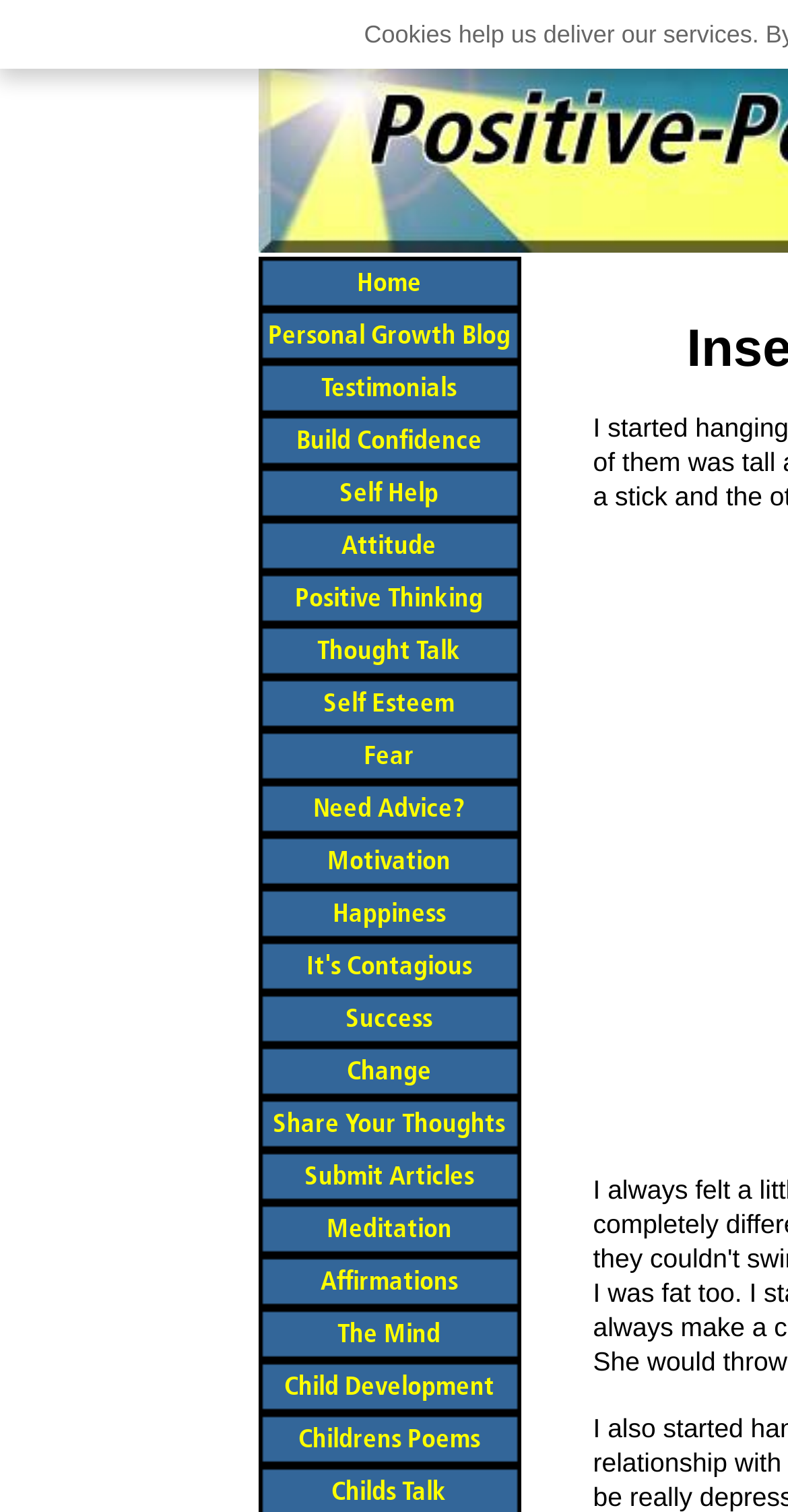Provide a single word or phrase to answer the given question: 
What is the vertical position of the link 'Motivation'?

Above 'Happiness'